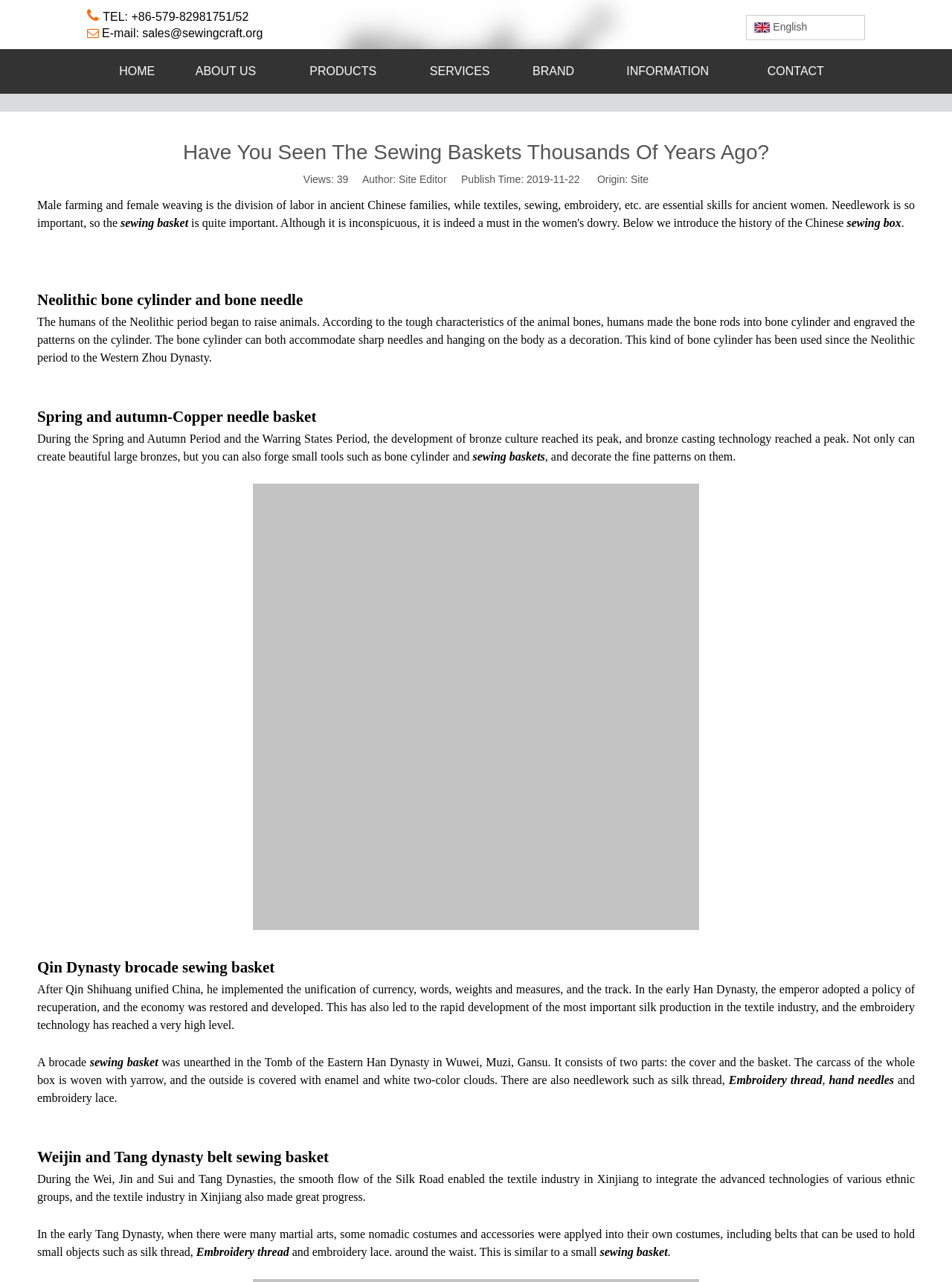What is the publish time of the webpage? Look at the image and give a one-word or short phrase answer.

2019-11-22